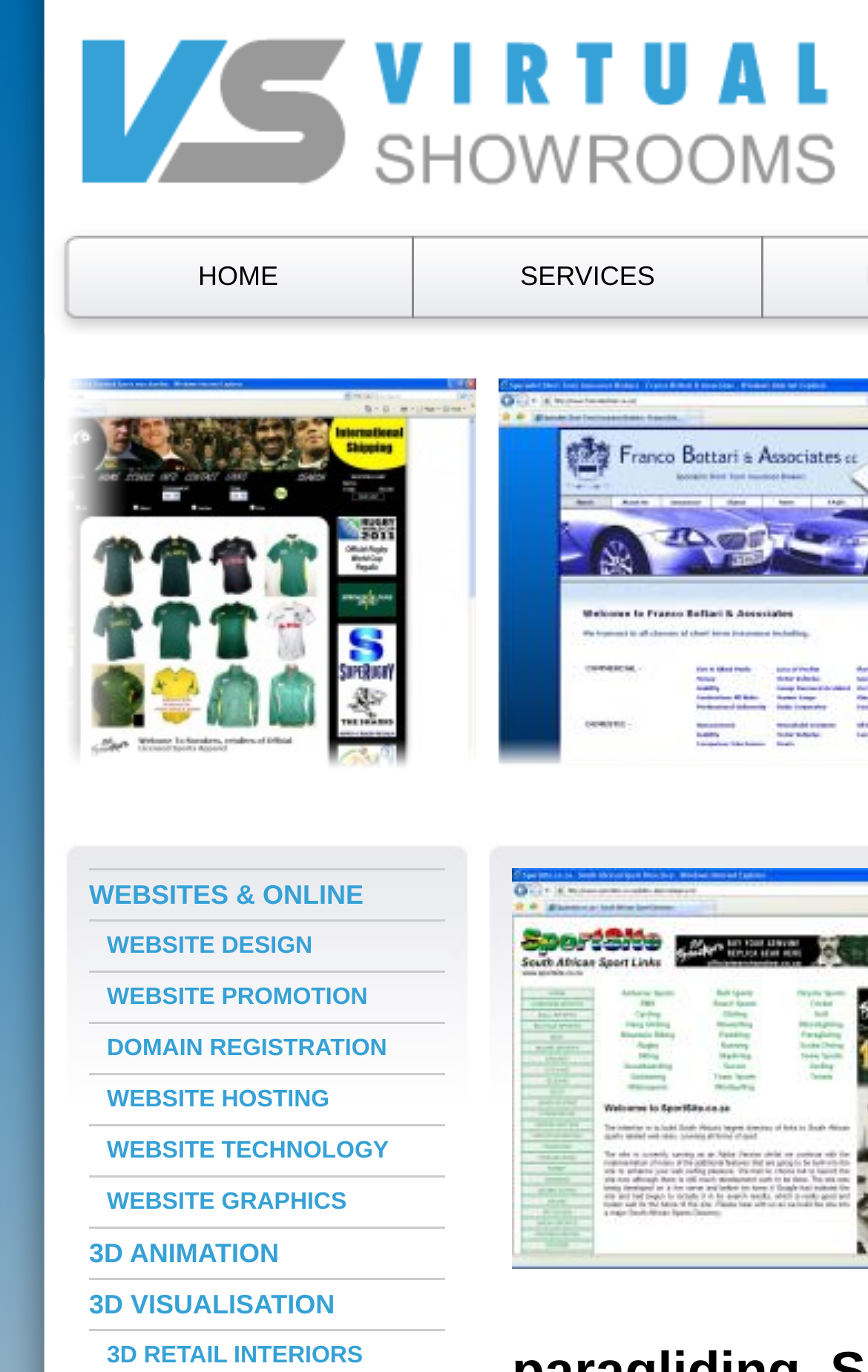Pinpoint the bounding box coordinates of the clickable area necessary to execute the following instruction: "explore website design". The coordinates should be given as four float numbers between 0 and 1, namely [left, top, right, bottom].

[0.103, 0.672, 0.513, 0.707]